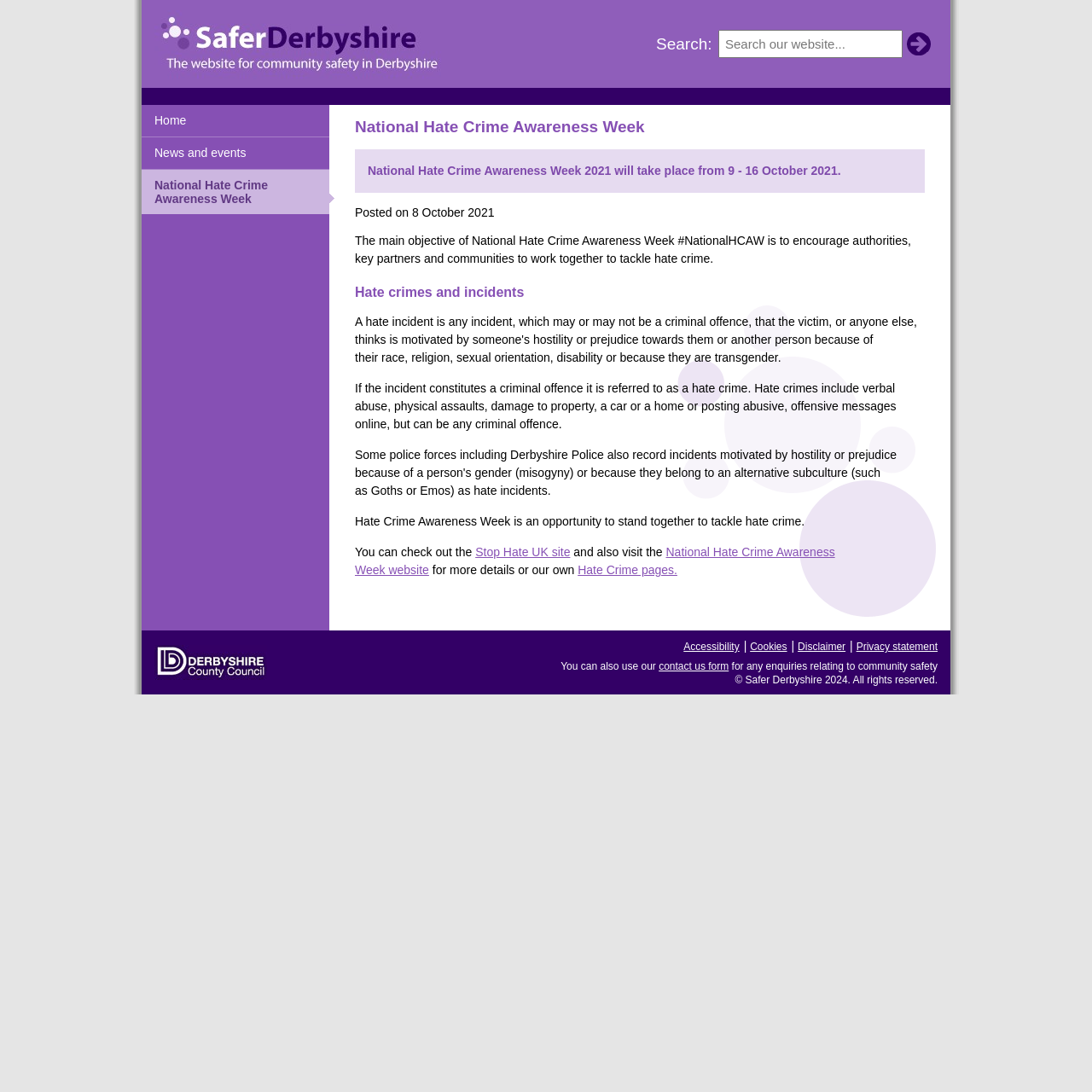What is the logo on the top left corner?
Based on the visual, give a brief answer using one word or a short phrase.

Safer Derbyshire